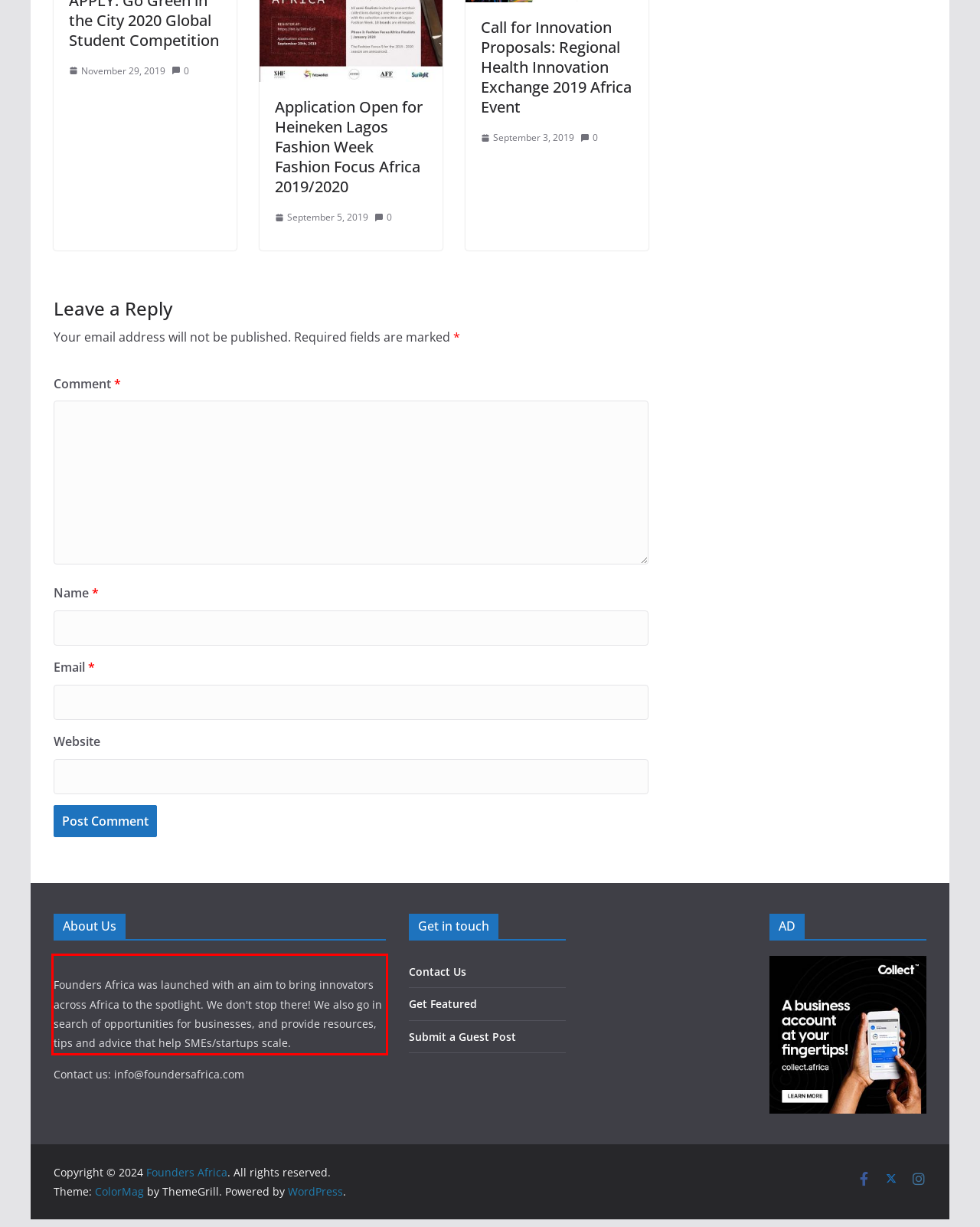Given a screenshot of a webpage with a red bounding box, please identify and retrieve the text inside the red rectangle.

Founders Africa was launched with an aim to bring innovators across Africa to the spotlight. We don't stop there! We also go in search of opportunities for businesses, and provide resources, tips and advice that help SMEs/startups scale.